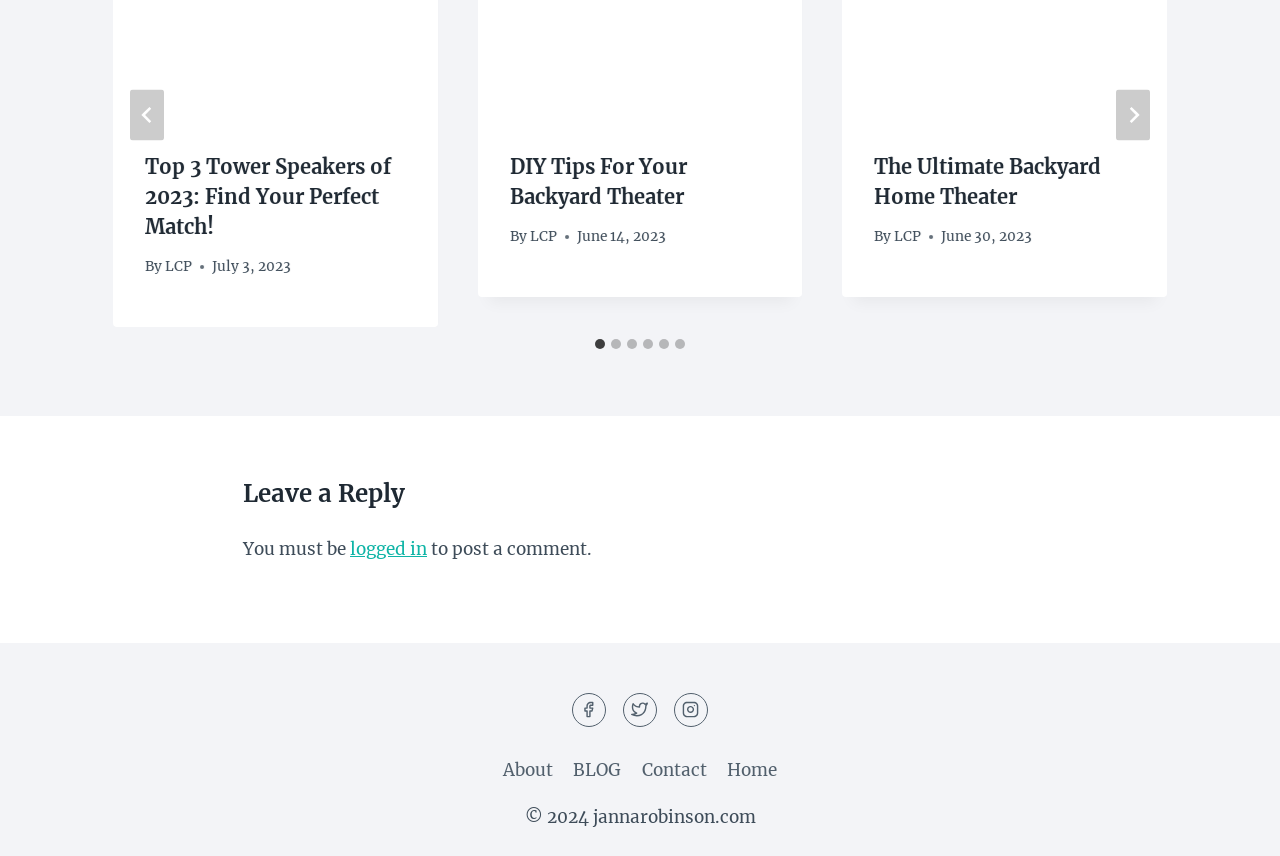Identify the bounding box coordinates of the region that should be clicked to execute the following instruction: "Click the 'Next' button".

[0.872, 0.105, 0.898, 0.164]